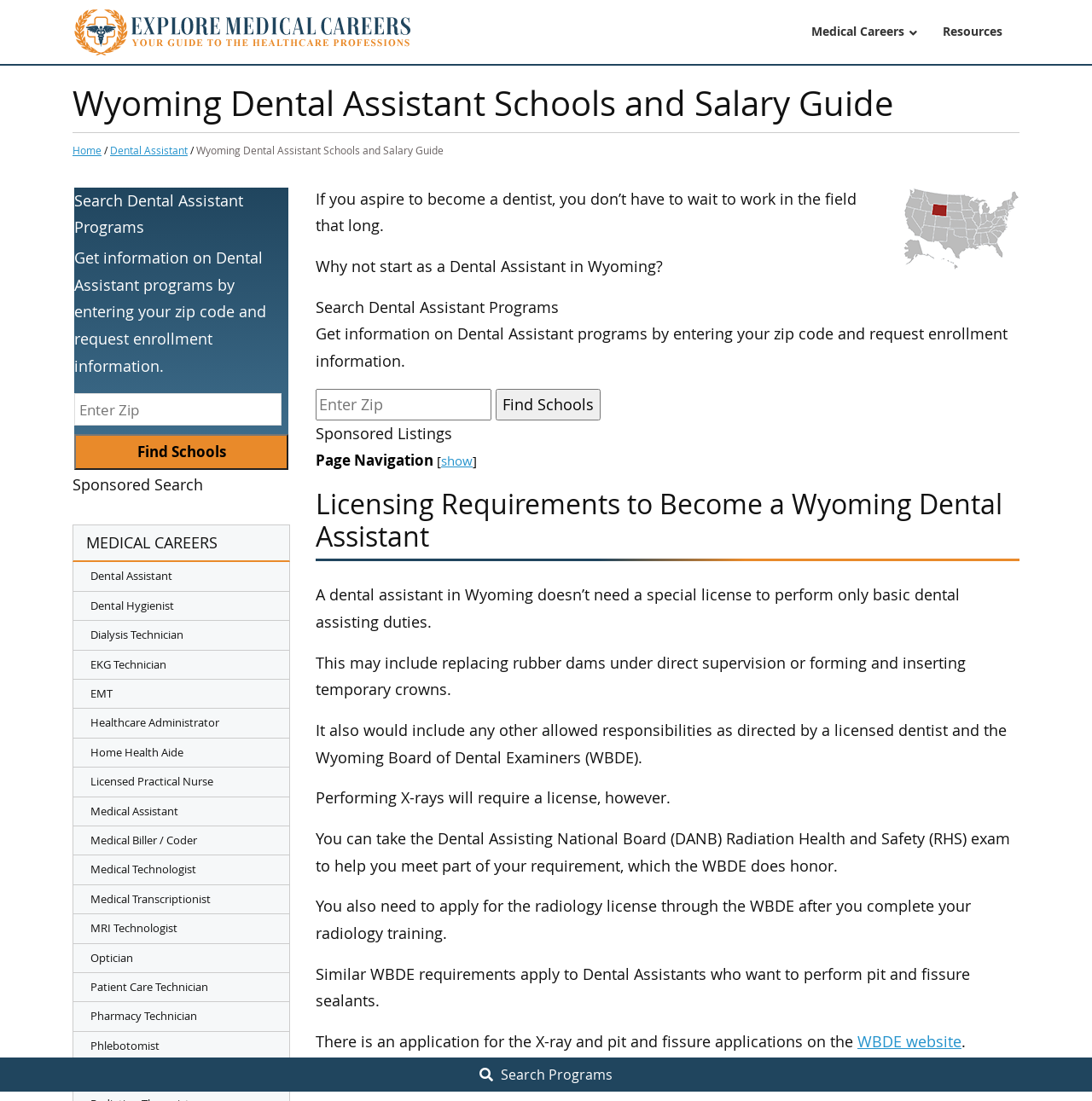Provide the bounding box coordinates for the UI element that is described by this text: "show". The coordinates should be in the form of four float numbers between 0 and 1: [left, top, right, bottom].

[0.404, 0.41, 0.433, 0.426]